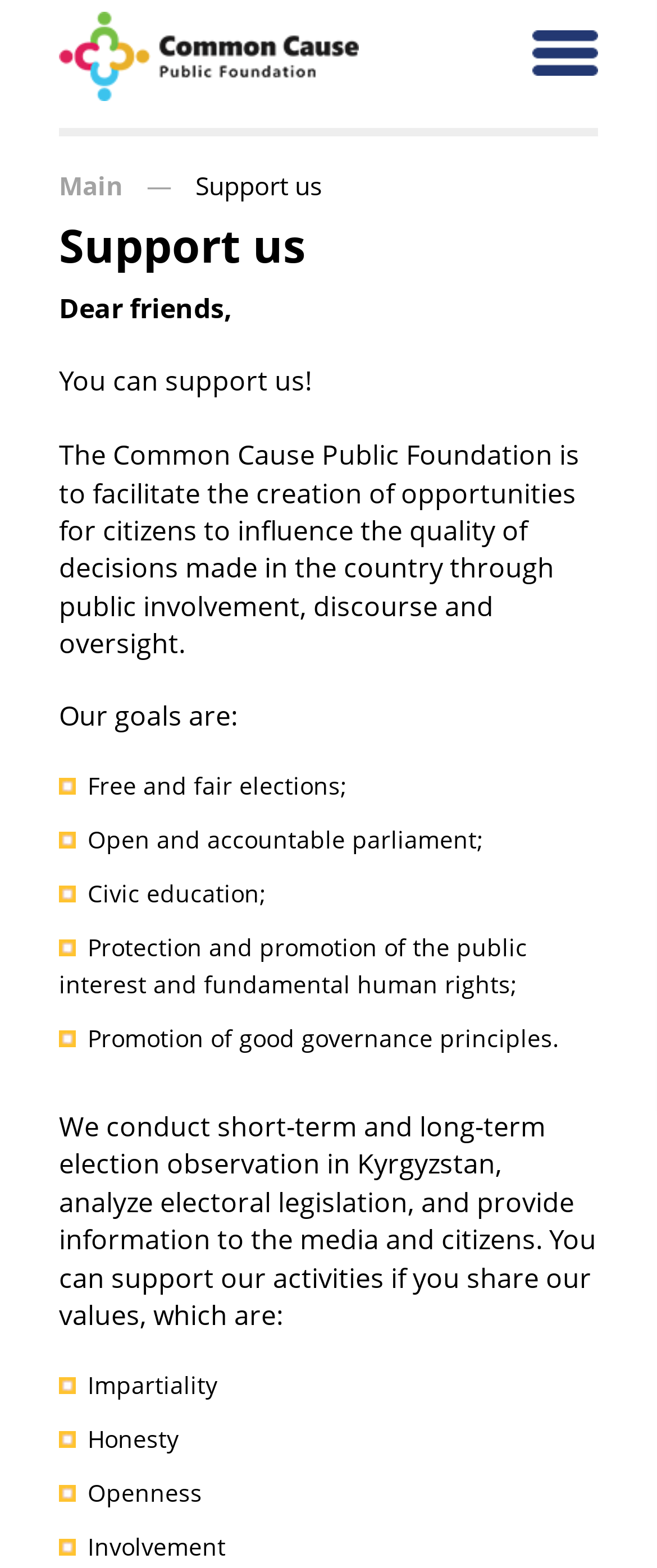Determine the bounding box coordinates of the UI element described by: "alt="Common Cause"".

[0.09, 0.008, 0.546, 0.029]